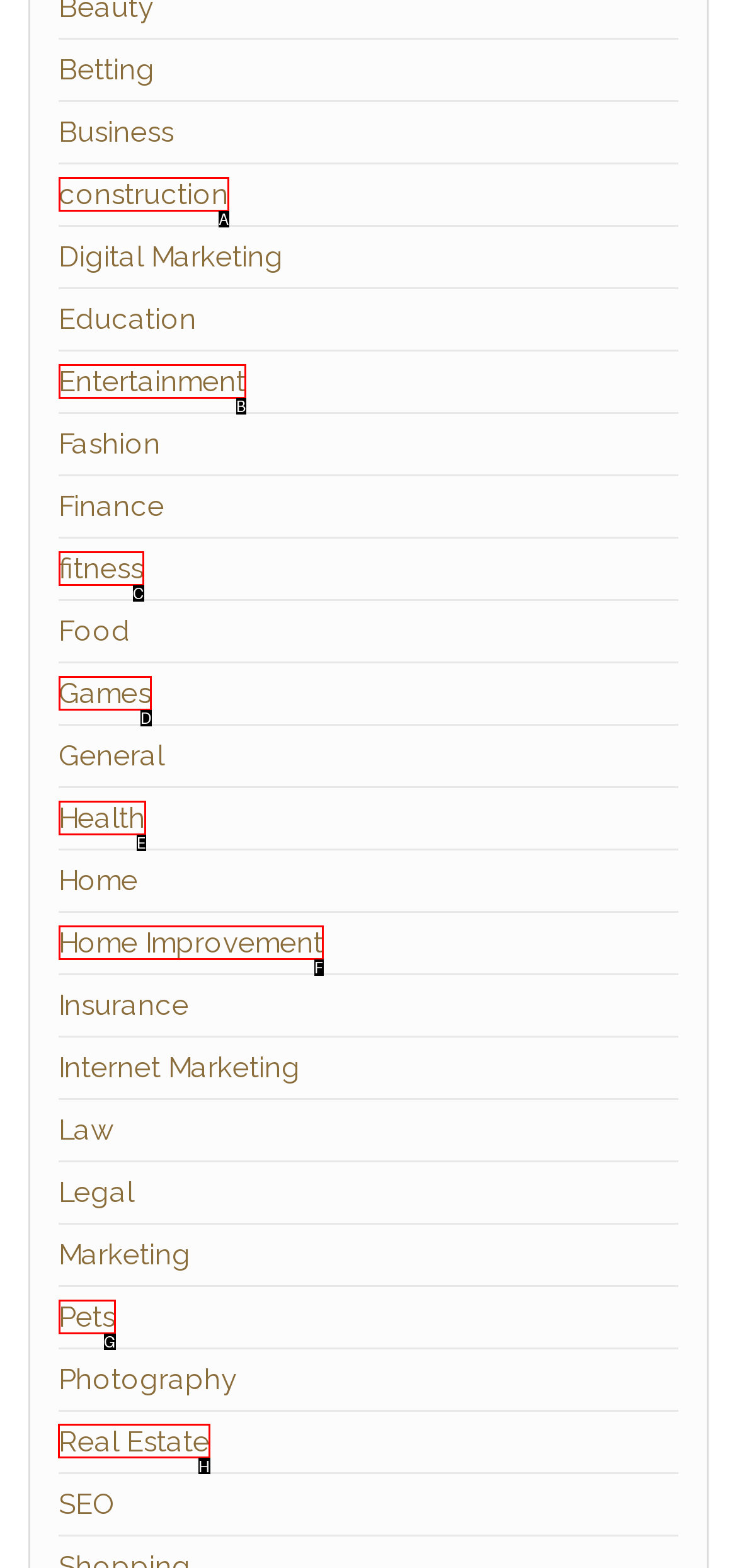Given the task: Browse the Real Estate page, tell me which HTML element to click on.
Answer with the letter of the correct option from the given choices.

H